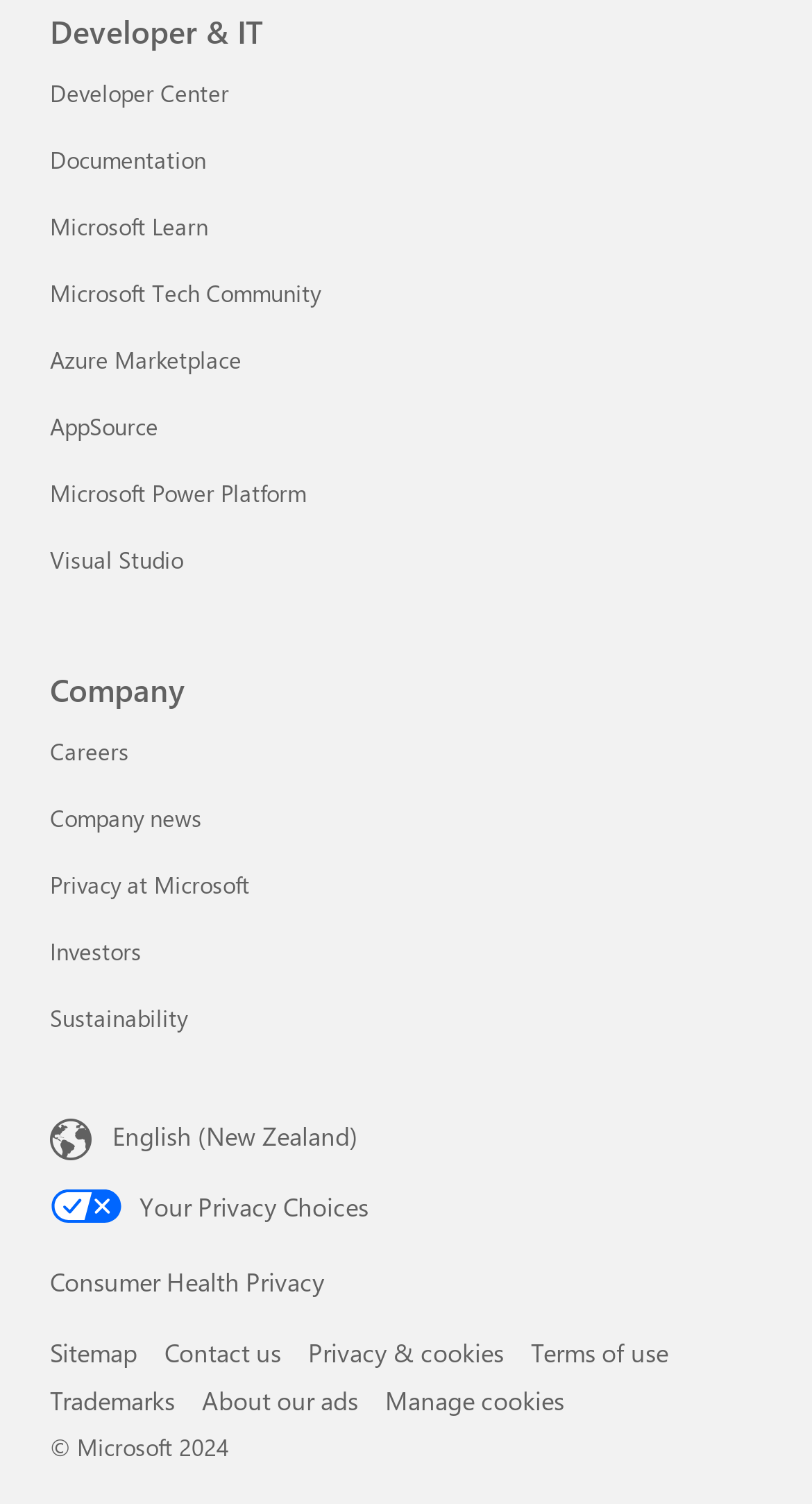Provide a one-word or one-phrase answer to the question:
What is the last link in the 'Microsoft corporate links' navigation?

Trademarks